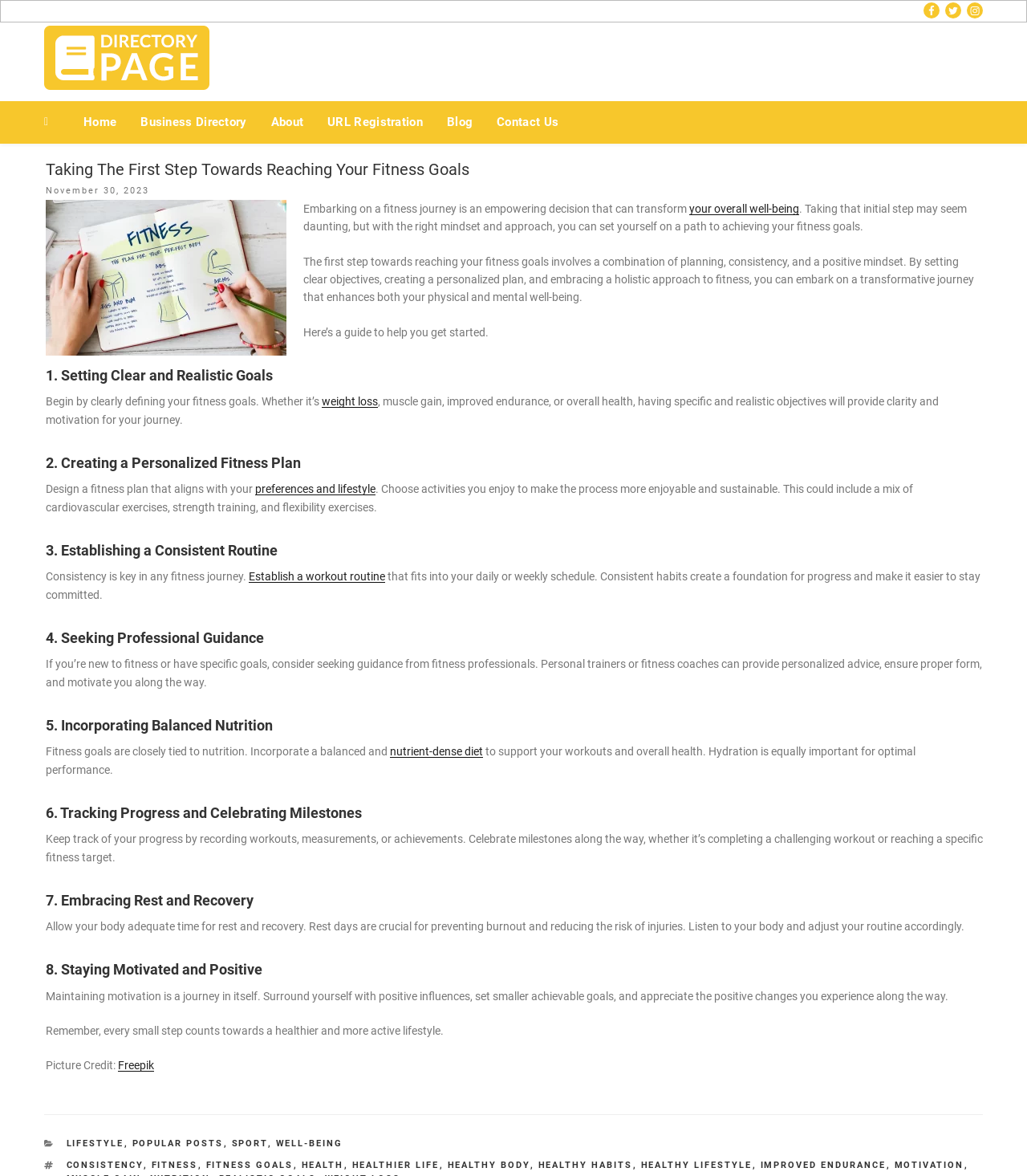Please locate and retrieve the main header text of the webpage.

Taking The First Step Towards Reaching Your Fitness Goals